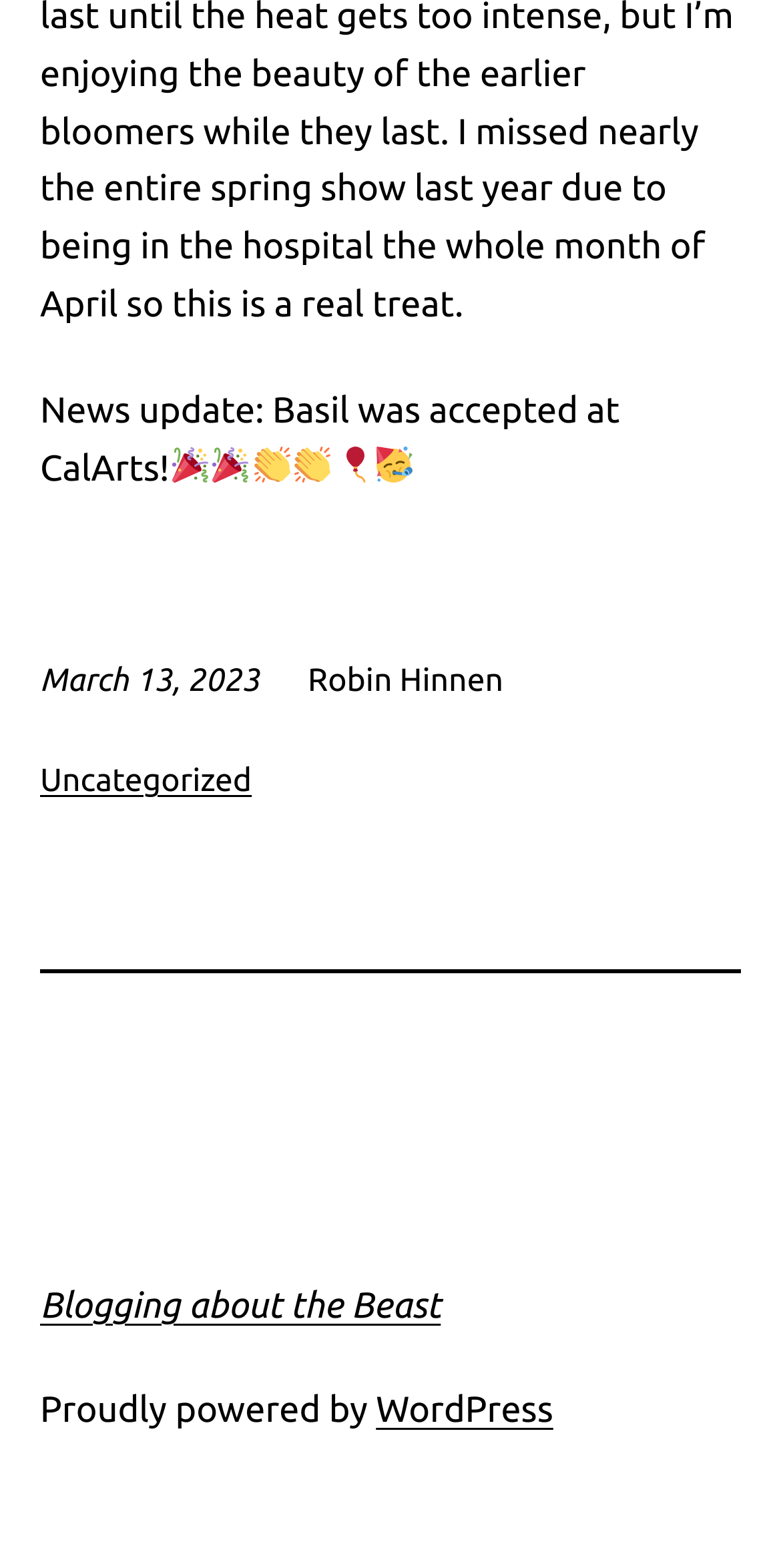Identify the bounding box of the HTML element described here: "Uncategorized". Provide the coordinates as four float numbers between 0 and 1: [left, top, right, bottom].

[0.051, 0.487, 0.322, 0.51]